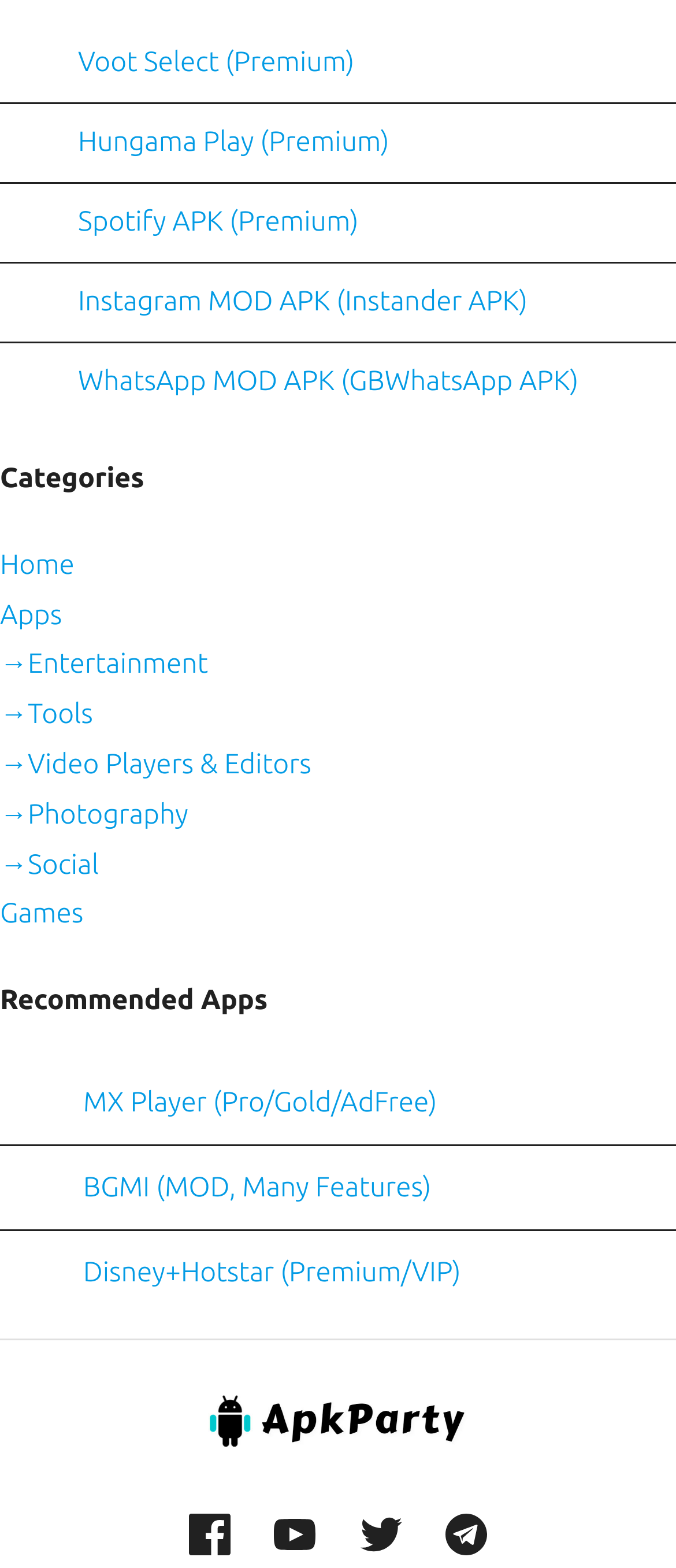Look at the image and write a detailed answer to the question: 
What is the logo of the website?

The logo of the website is an image with the text 'APKParty.com' written on it, which is likely to be the brand identity of the website.